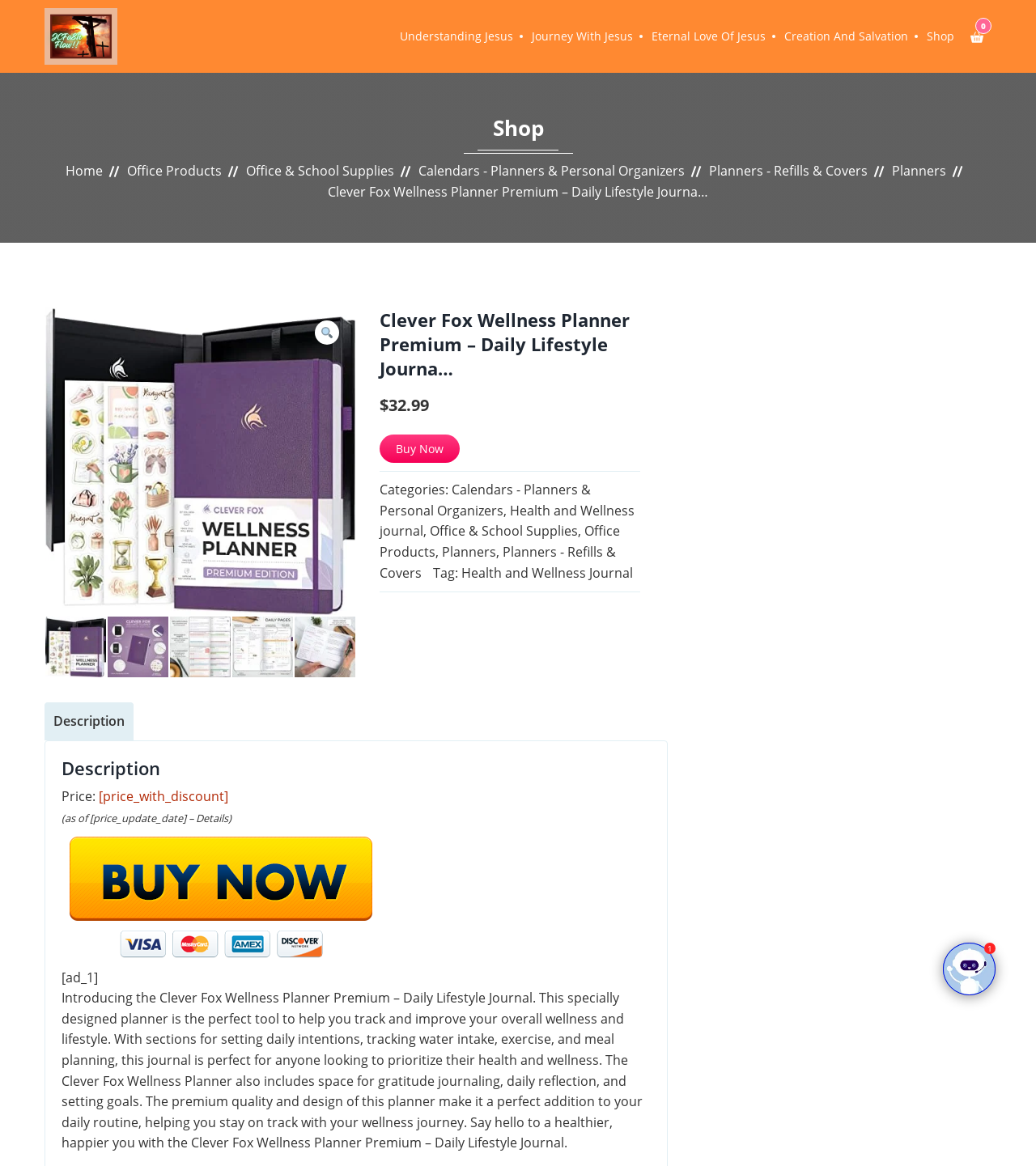What is the image above the 'Shop' link?
Please use the image to provide an in-depth answer to the question.

I found the image above the 'Shop' link by looking at the section with the link 'Shop' and finding the image '🔍' above it.